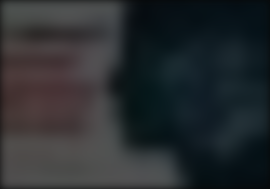Generate an in-depth description of the image.

The image titled "Retrieval-Augmented Generation" features a visually striking representation that likely combines elements of technology and human cognition. It seems to focus on the theme of advanced AI methodologies and their impact on knowledge retrieval. The background appears to be dark, emphasizing the illuminated, abstract elements that could represent data streams or brain-like structures, symbolizing the integration of AI with human-like processes.

Accompanying the image is a layered context, suggesting a deeper exploration into the science and implications of retrieval-augmented generation techniques. This visual serves as an engaging introduction to an article titled "Beyond Inspiration: The Science of Retrieval-Augmented Generation," which aims to delve into the complexities and innovations within this technological framework.